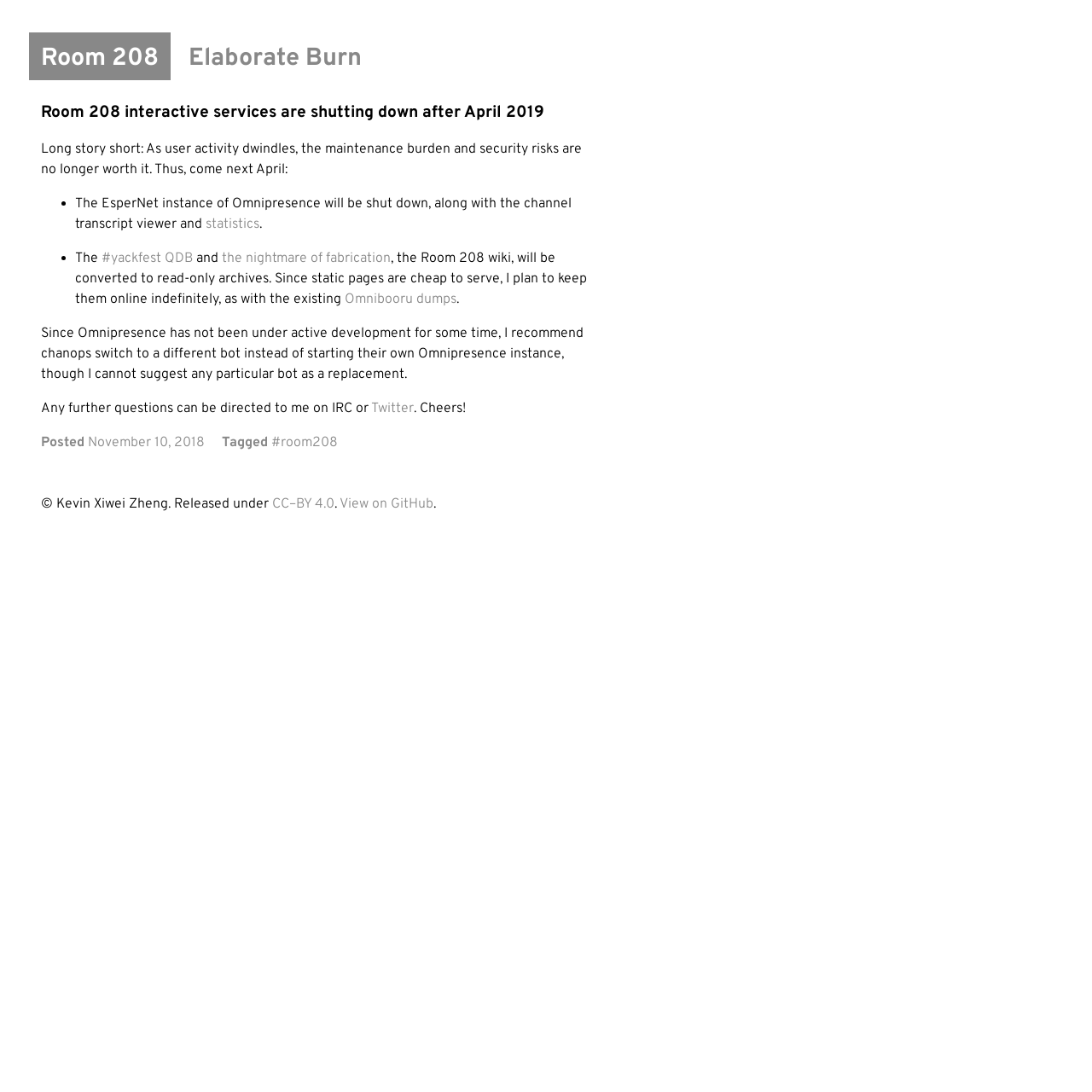Given the element description the nightmare of fabrication, predict the bounding box coordinates for the UI element in the webpage screenshot. The format should be (top-left x, top-left y, bottom-right x, bottom-right y), and the values should be between 0 and 1.

[0.203, 0.229, 0.358, 0.244]